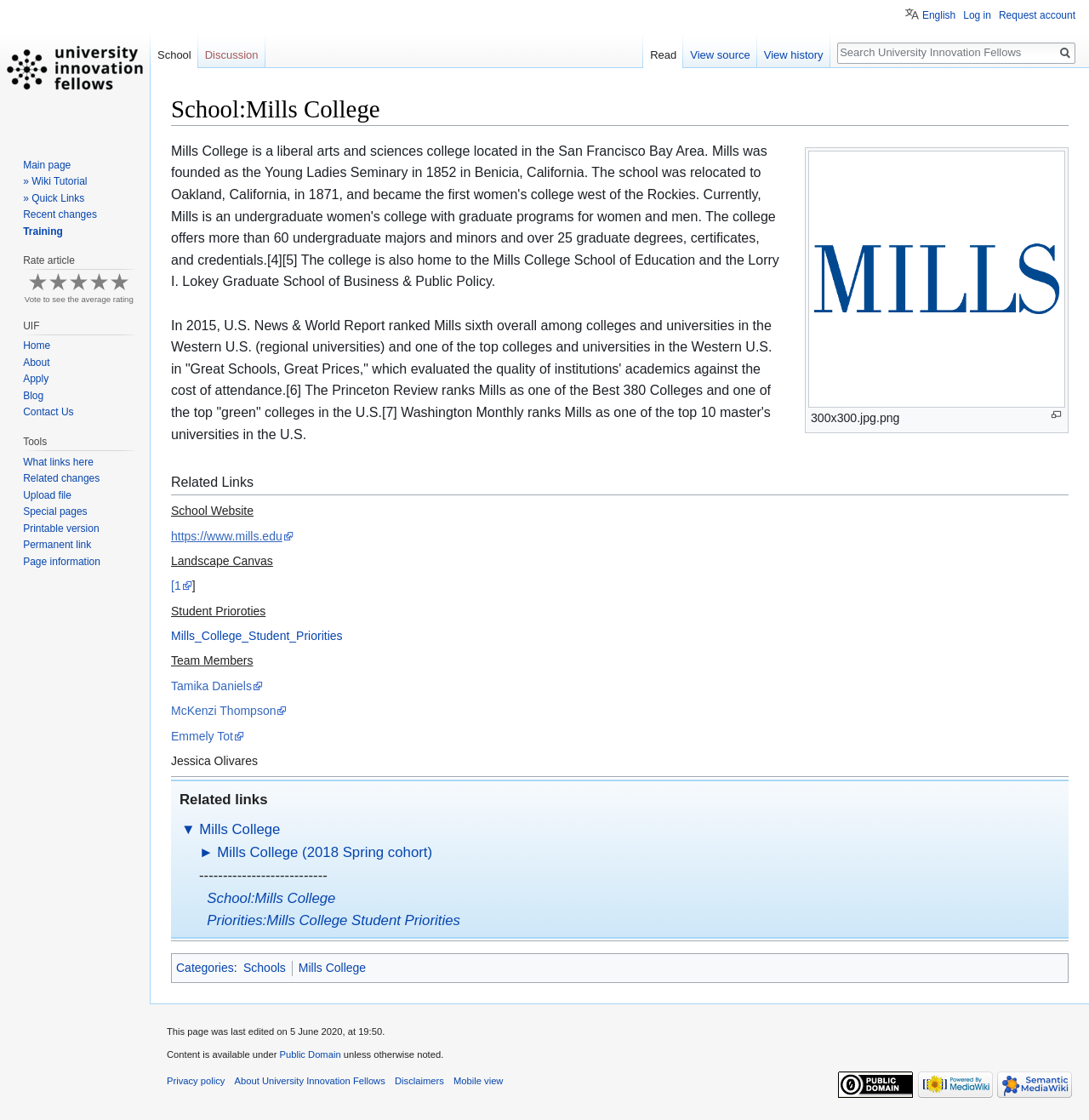Identify the bounding box coordinates of the area that should be clicked in order to complete the given instruction: "Search for something". The bounding box coordinates should be four float numbers between 0 and 1, i.e., [left, top, right, bottom].

[0.769, 0.039, 0.969, 0.054]